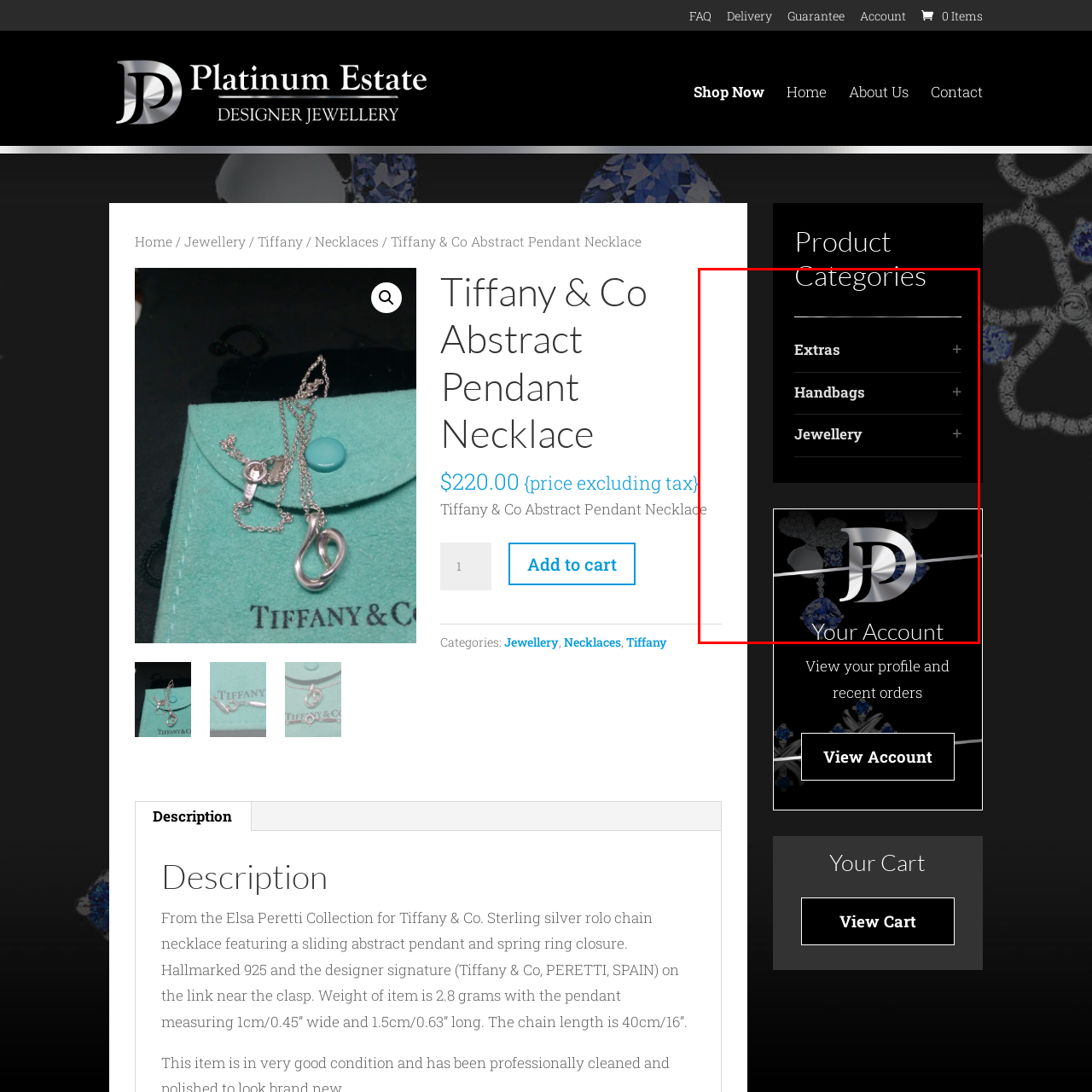Generate a detailed caption for the image contained in the red outlined area.

The image features a stylish and elegant layout from a luxury jewelry website, specifically showcasing product categories. The design includes a title section that features a decorative logo or design element, likely representing the brand. It emphasizes categories such as "Extras," "Handbags," and "Jewellery," which are expandable to reveal more options when clicked. This organized structure aids customers in navigating different product types effectively, providing a sleek and user-friendly shopping experience. The overall aesthetic is sophisticated, aligning with the high-end products offered by the brand.